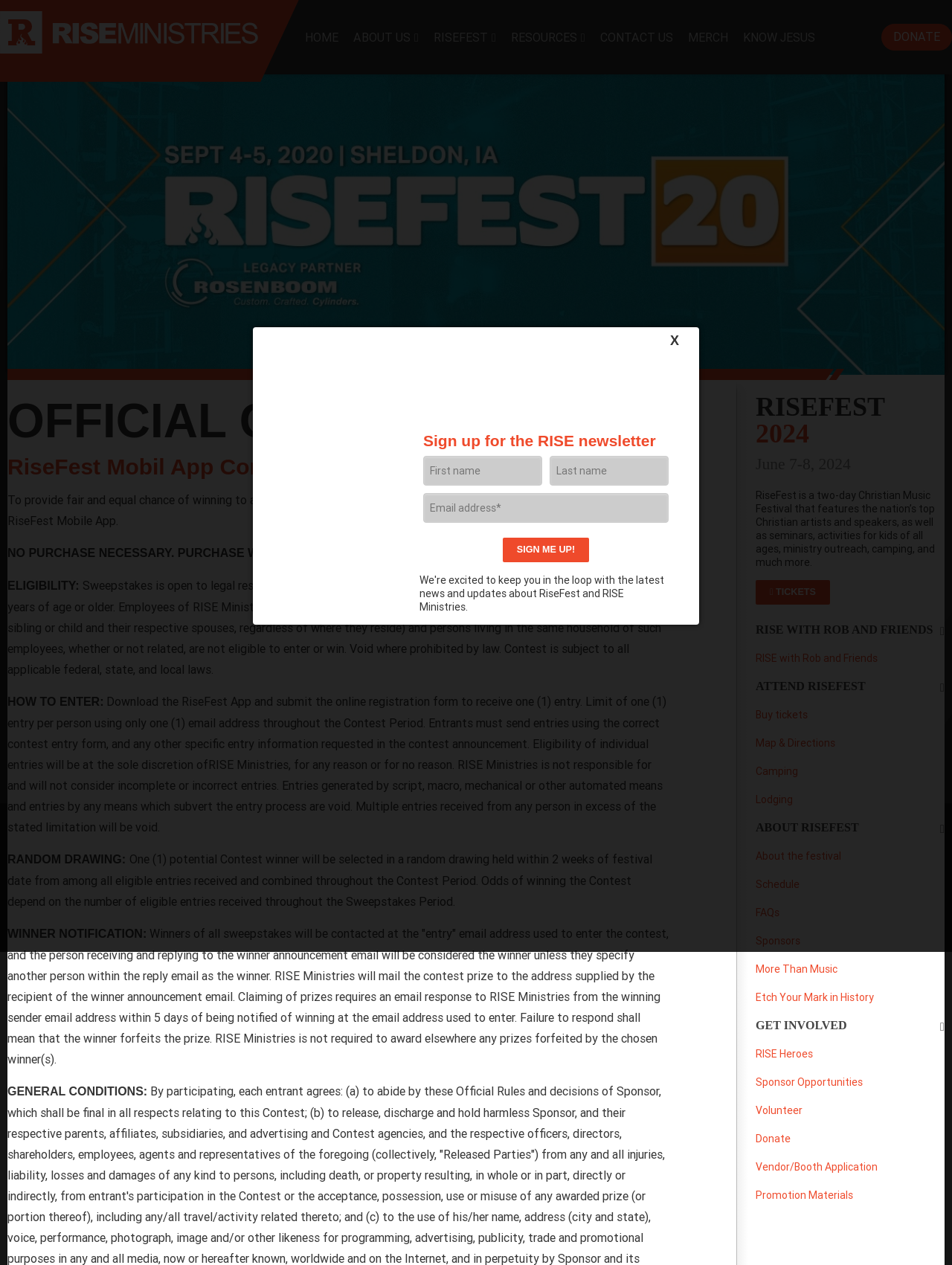What is the age requirement to enter the contest?
Based on the visual content, answer with a single word or a brief phrase.

16 years or older